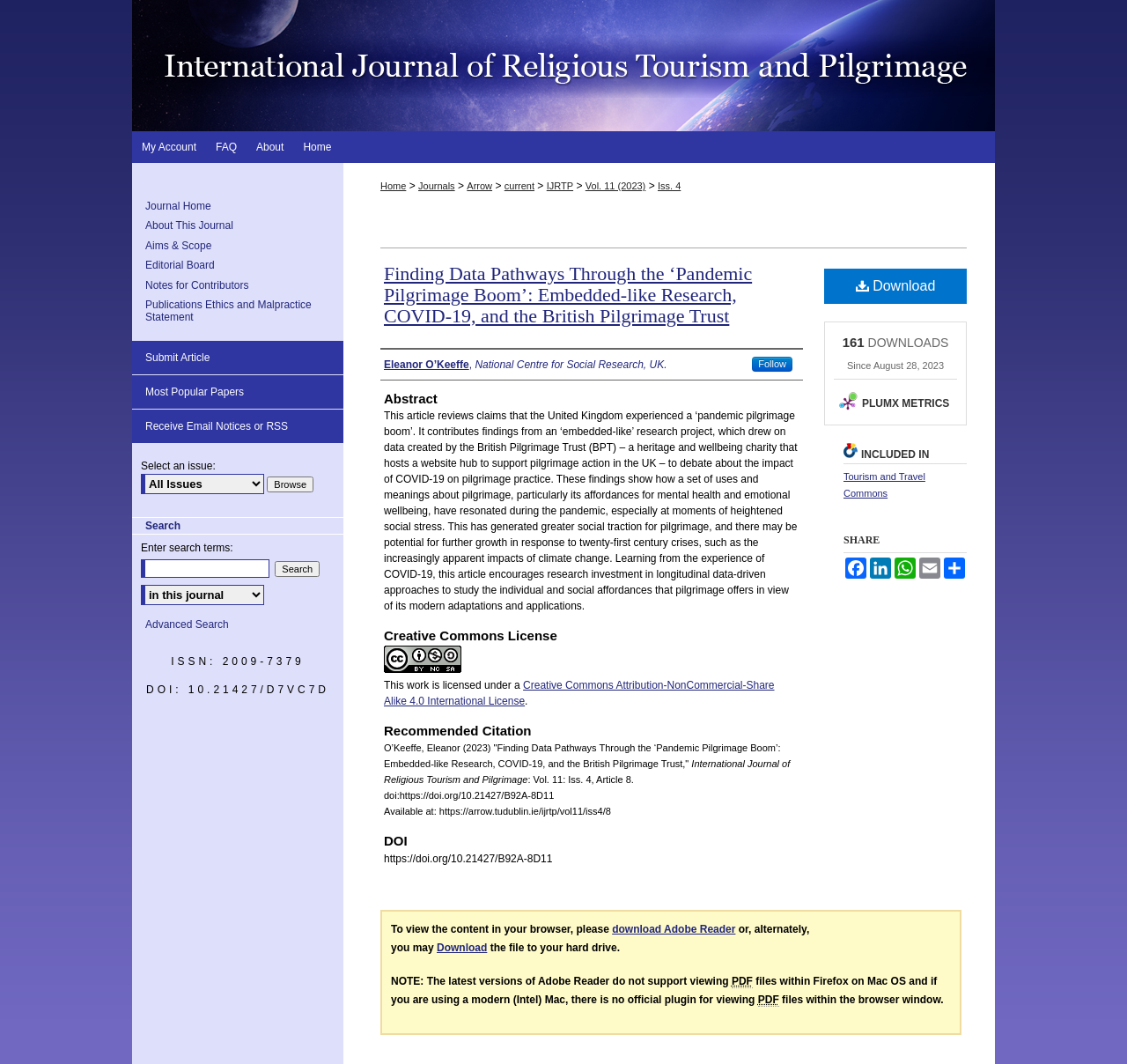What is the volume and issue number of the journal?
Look at the image and respond with a single word or a short phrase.

Vol. 11, Iss. 4